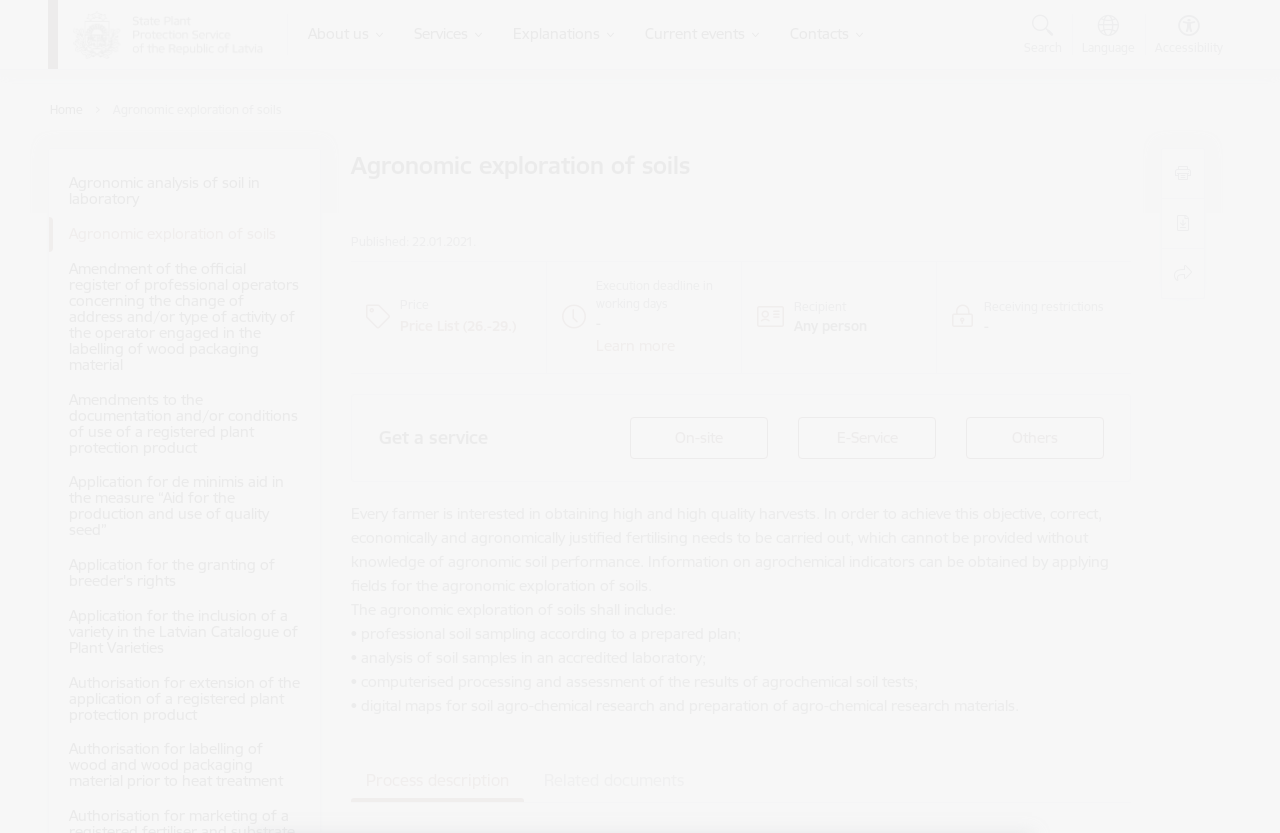Please identify the bounding box coordinates for the region that you need to click to follow this instruction: "Explore the topic of eye care".

None